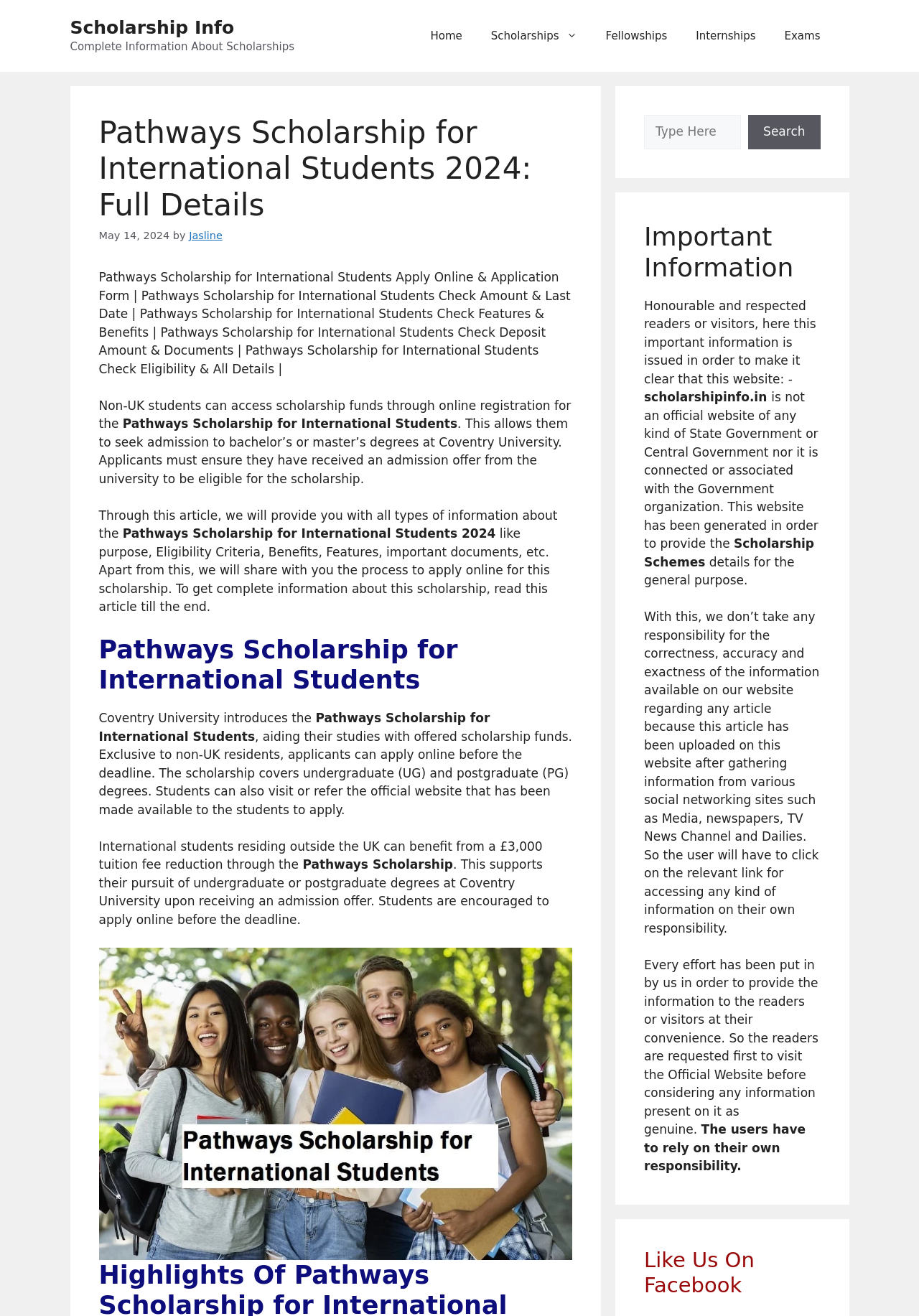Identify the main title of the webpage and generate its text content.

Pathways Scholarship for International Students 2024: Full Details